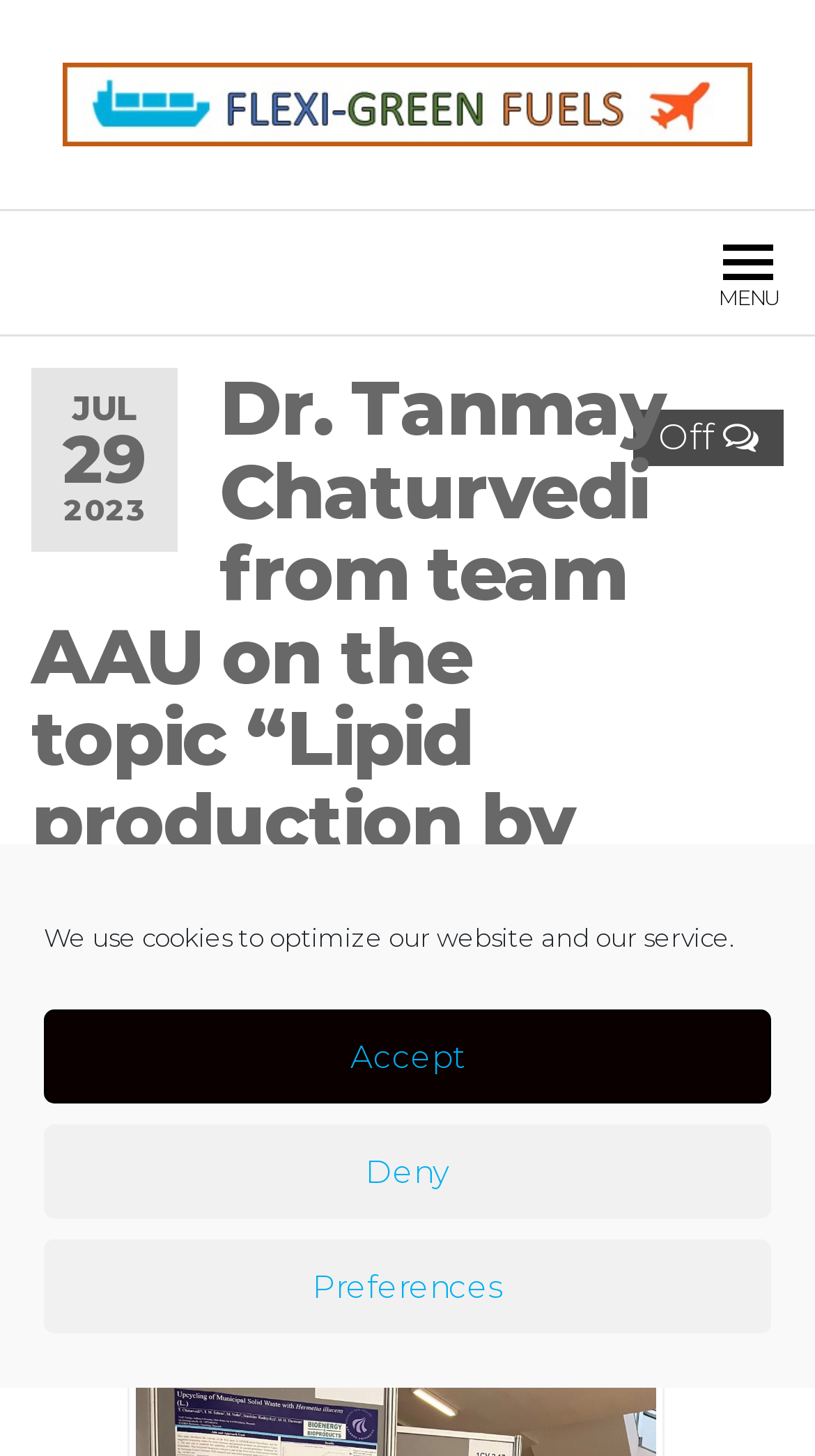How many buttons are there in the cookie consent dialog?
Answer the question in a detailed and comprehensive manner.

In the cookie consent dialog, there are three buttons: 'Accept', 'Deny', and 'Preferences'.